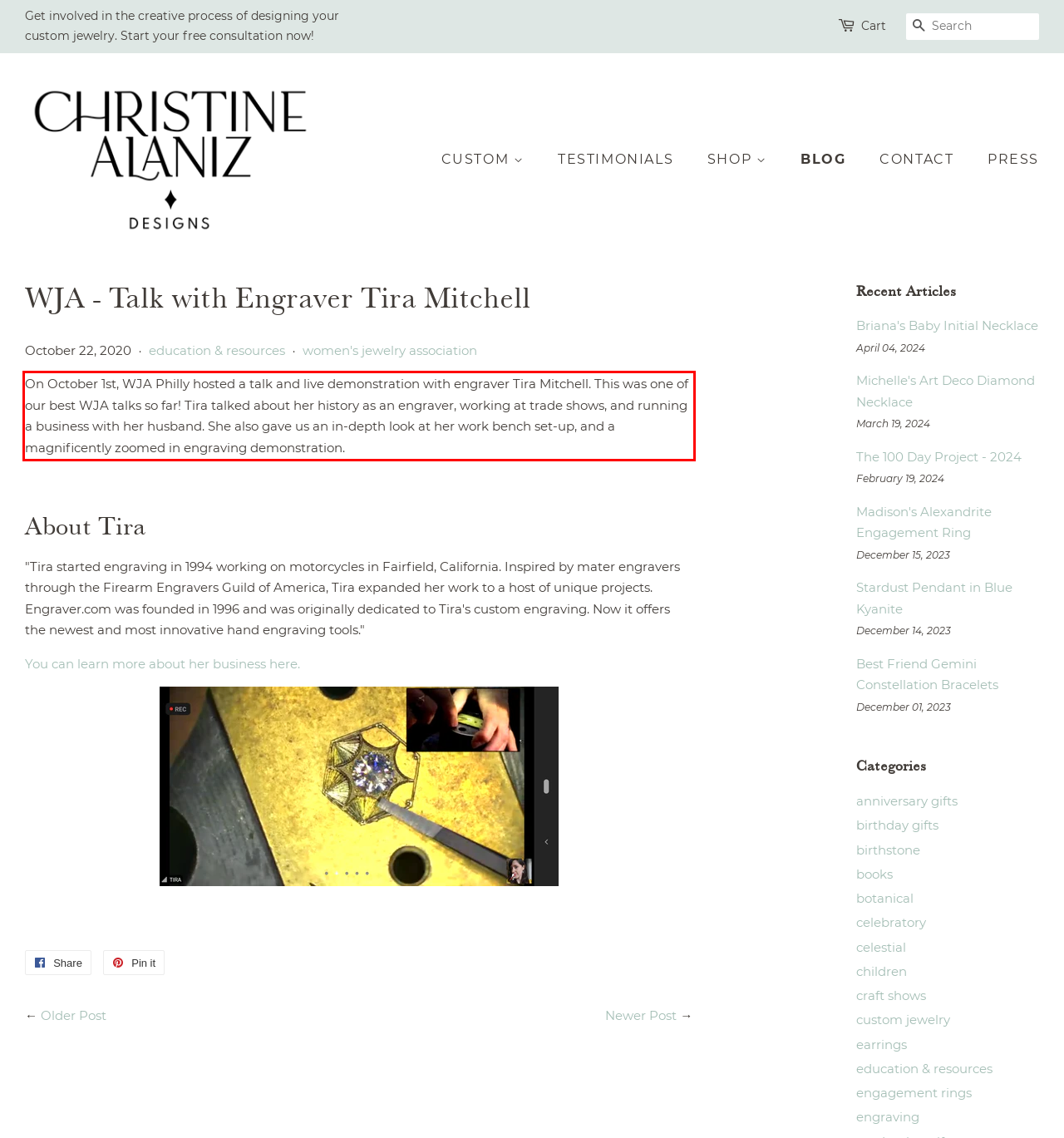Given a screenshot of a webpage, identify the red bounding box and perform OCR to recognize the text within that box.

On October 1st, WJA Philly hosted a talk and live demonstration with engraver Tira Mitchell. This was one of our best WJA talks so far! Tira talked about her history as an engraver, working at trade shows, and running a business with her husband. She also gave us an in-depth look at her work bench set-up, and a magnificently zoomed in engraving demonstration.